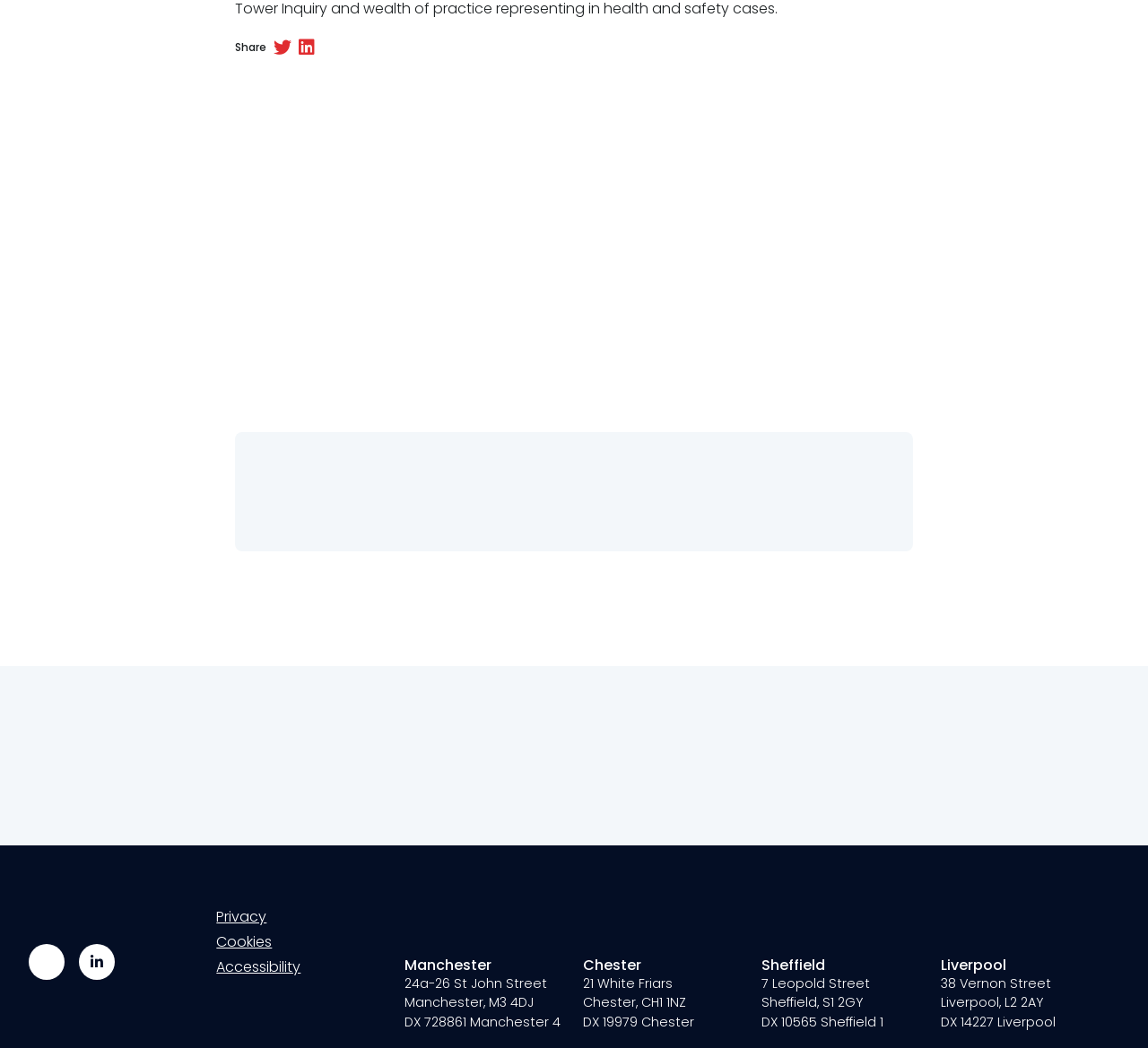Please specify the coordinates of the bounding box for the element that should be clicked to carry out this instruction: "Click on the 'Apply for pupillage' link". The coordinates must be four float numbers between 0 and 1, formatted as [left, top, right, bottom].

[0.056, 0.379, 0.975, 0.415]